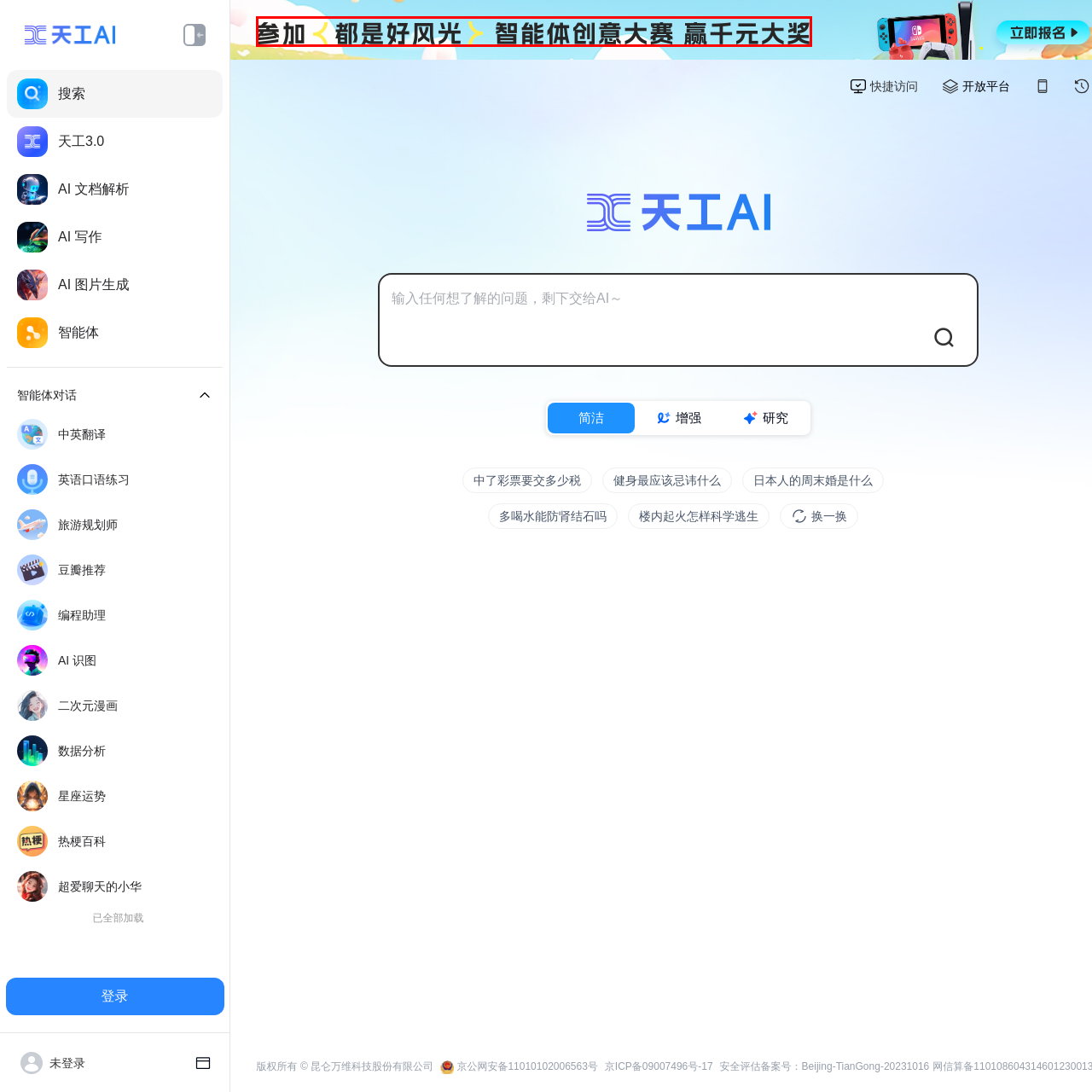Examine the segment of the image contained within the black box and respond comprehensively to the following question, based on the visual content: 
What is the tone of the promotional banner?

The use of bold and vibrant text, along with phrases such as '参加都是好风光' (Joining is all good vibes) and '赢千元大奖' (Win a prize worth thousands), creates an encouraging and exciting tone, inviting viewers to participate in the competition.